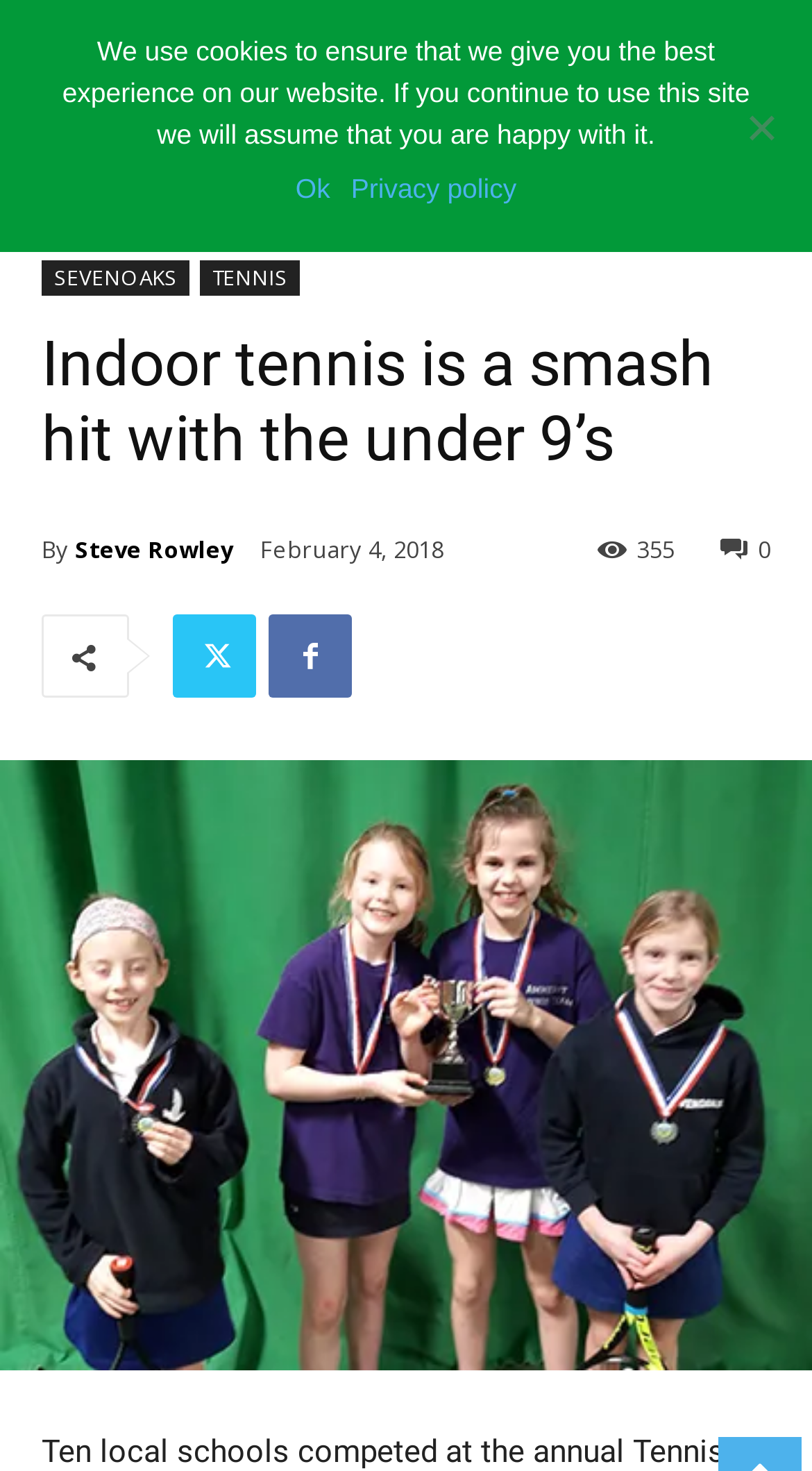Specify the bounding box coordinates of the area that needs to be clicked to achieve the following instruction: "Click the Home link".

[0.051, 0.11, 0.141, 0.134]